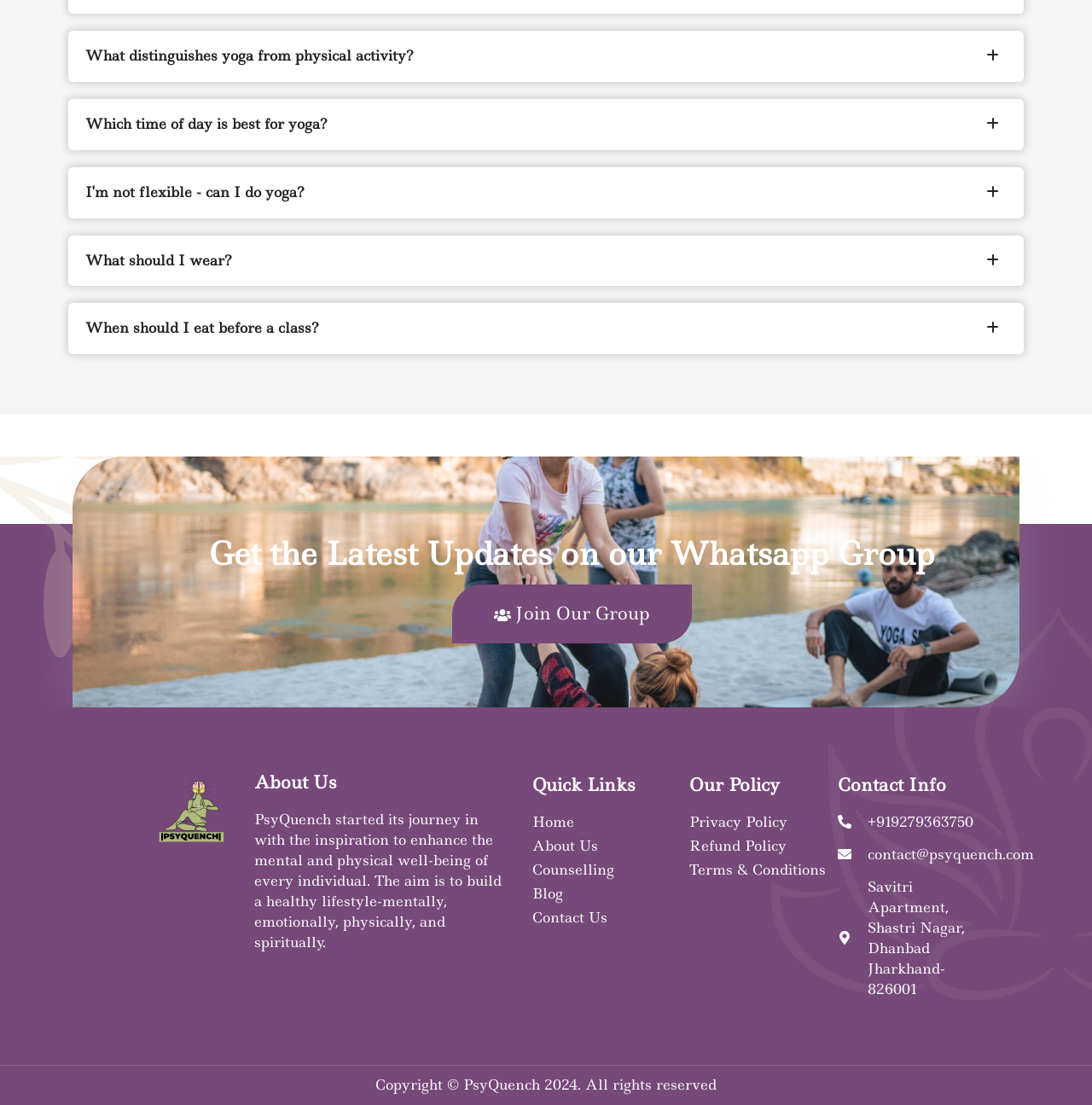Provide a one-word or short-phrase response to the question:
What is the purpose of PsyQuench?

Mental and physical well-being